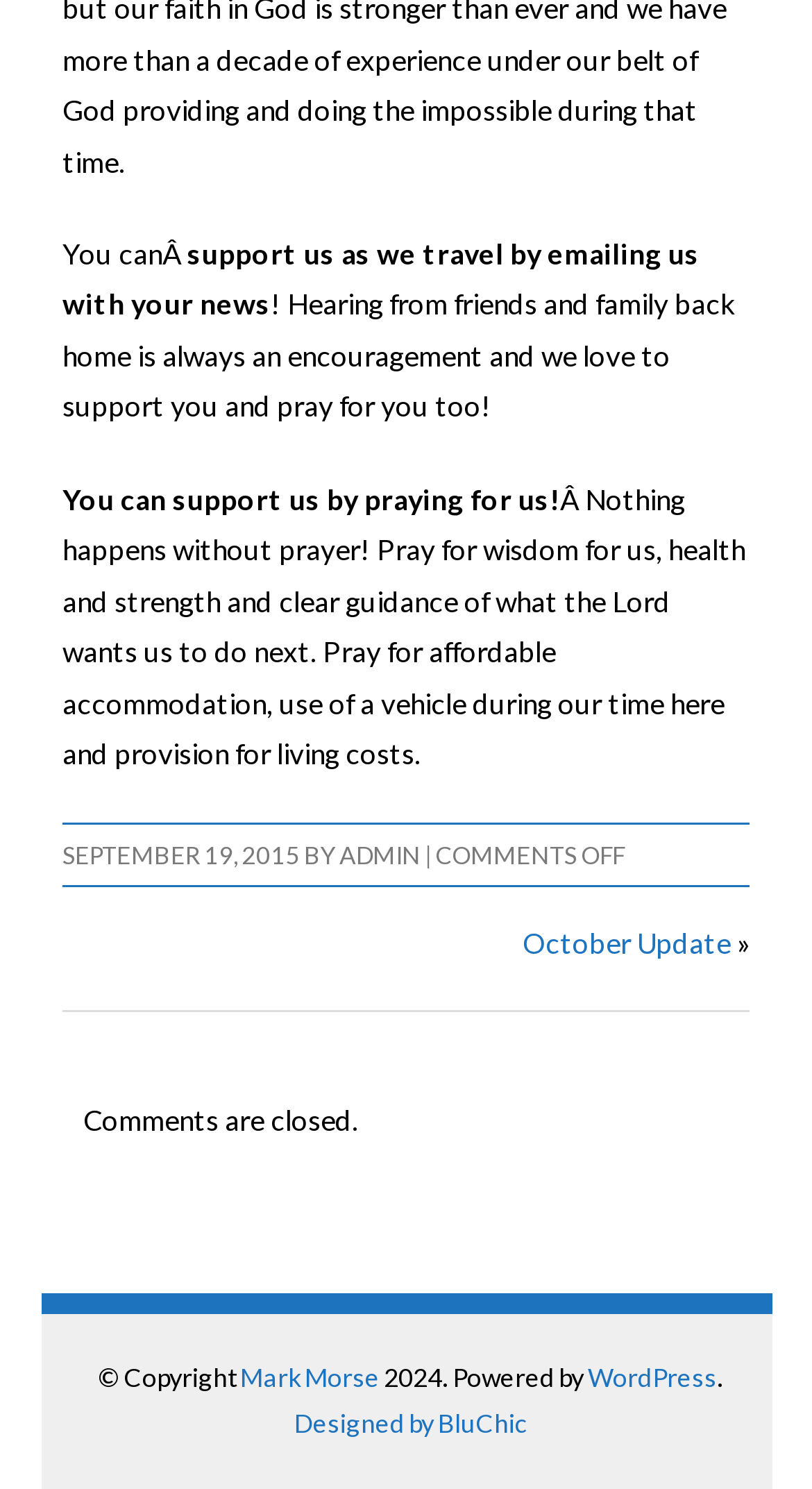Determine the bounding box for the UI element that matches this description: "Designed by BluChic".

[0.363, 0.945, 0.65, 0.966]